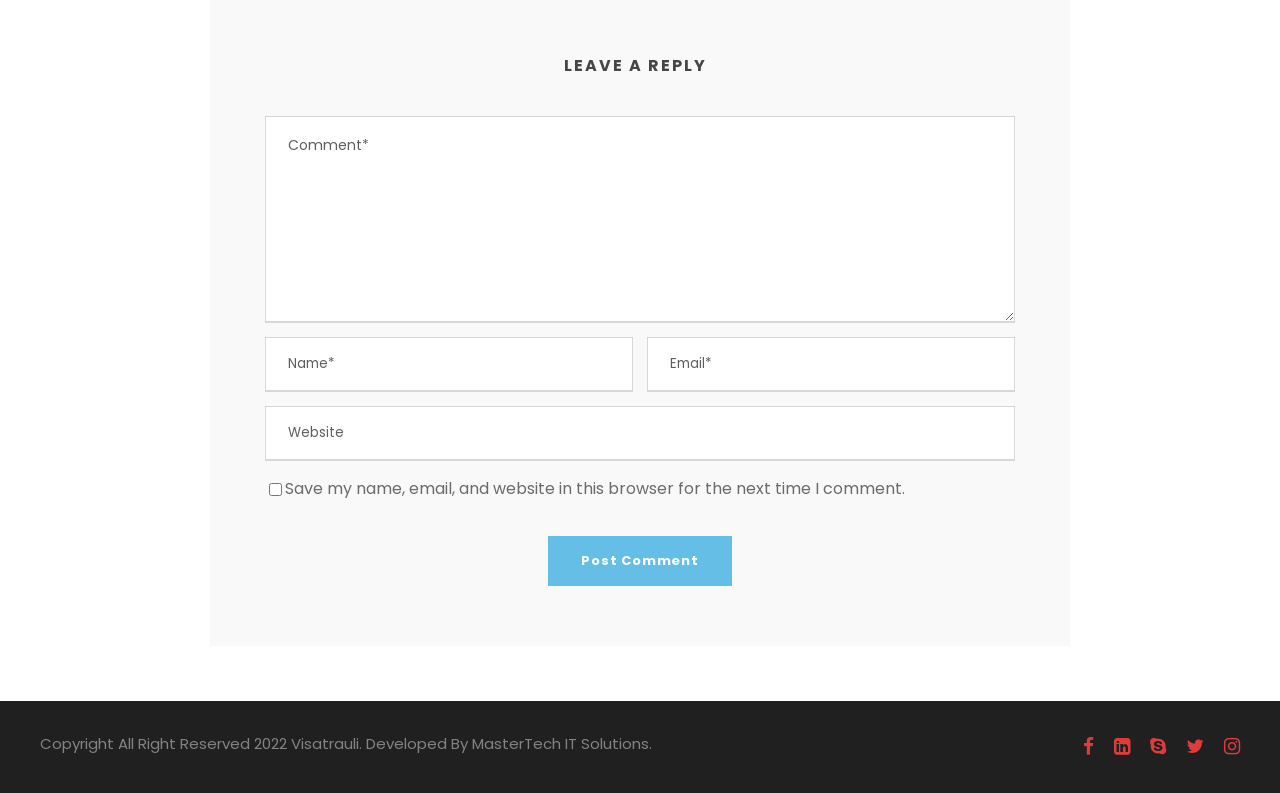Given the description: "title="instagram"", determine the bounding box coordinates of the UI element. The coordinates should be formatted as four float numbers between 0 and 1, [left, top, right, bottom].

[0.956, 0.921, 0.969, 0.962]